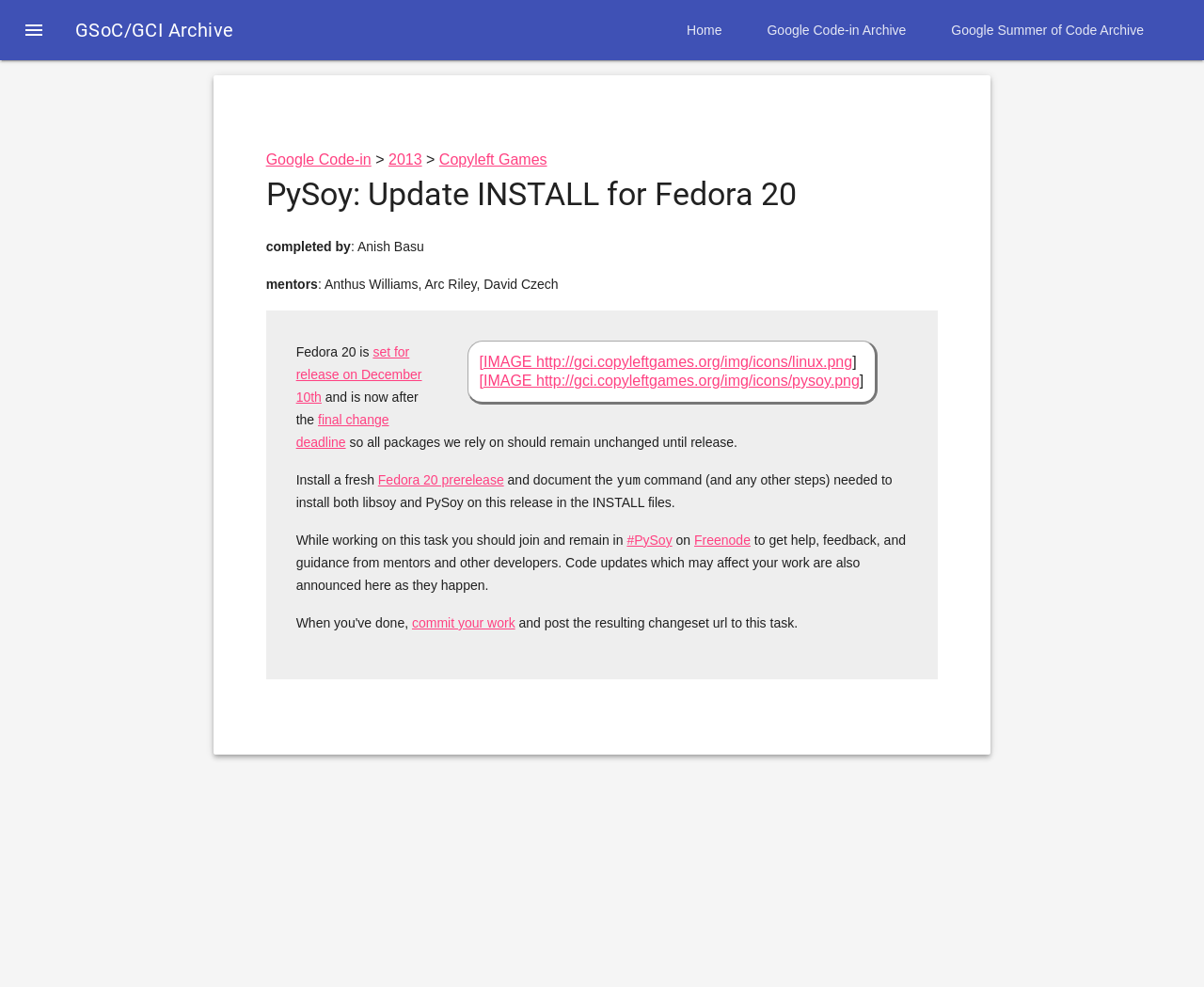What is the release date of Fedora 20?
From the image, respond using a single word or phrase.

December 10th